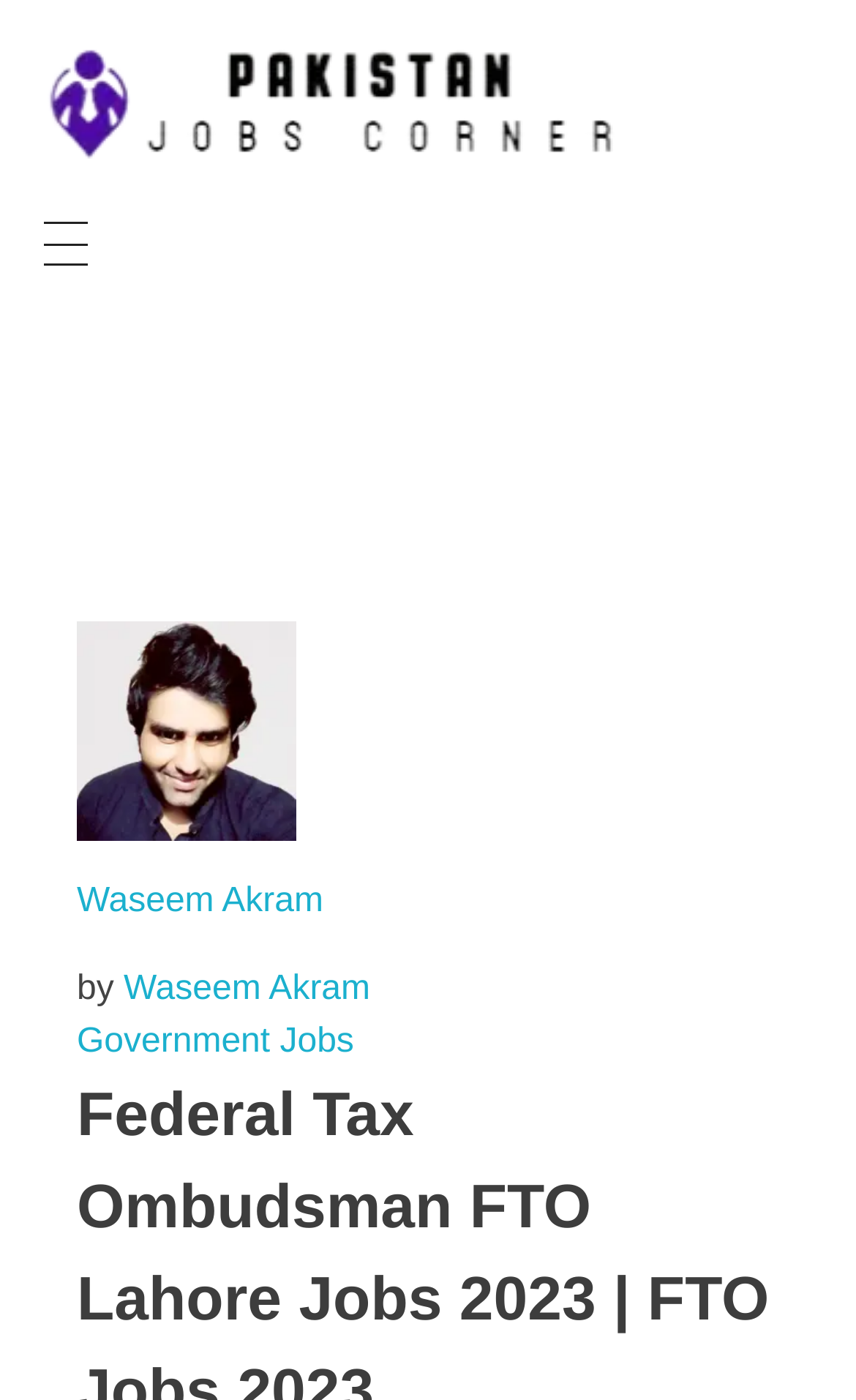Determine the main headline from the webpage and extract its text.

Federal Tax Ombudsman FTO Lahore Jobs 2023 | FTO Jobs 2023